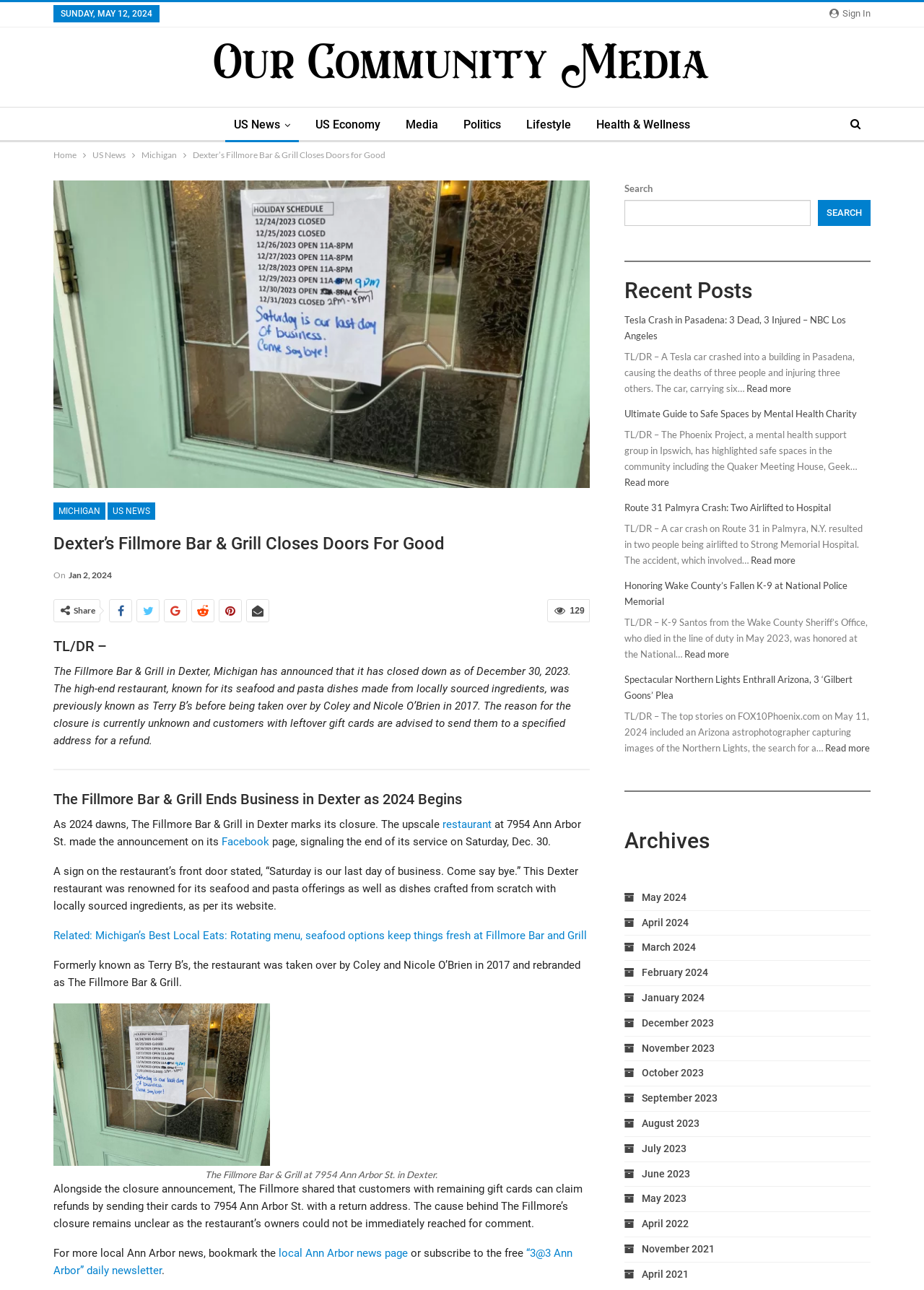Describe all the key features and sections of the webpage thoroughly.

The webpage is about a news article titled "Dexter's Fillmore Bar & Grill Closes Doors for Good". The article announces the closure of The Fillmore Bar & Grill in Dexter, Michigan, as of December 30, 2023. The high-end restaurant, known for its seafood and pasta dishes made from locally sourced ingredients, was previously known as Terry B's before being taken over by Coley and Nicole O'Brien in 2017.

At the top of the page, there is a sign-in button and a date display showing Sunday, May 12, 2024. Below that, there is a navigation bar with links to "Our Community Media", "US News", "US Economy", "Media", "Politics", "Lifestyle", and "Health & Wellness". 

The main content of the article is divided into several sections. The first section provides a brief summary of the closure, followed by a longer article detailing the history of the restaurant and its closure. The article includes a photo of the restaurant and a caption describing the image.

To the right of the main content, there is a sidebar with a search bar, recent posts, and archives. The recent posts section displays summaries of several news articles, including a Tesla crash in Pasadena, a guide to safe spaces by a mental health charity, and a car crash on Route 31 in Palmyra, N.Y. Each summary is accompanied by a "Read more" link. The archives section displays links to previous months, including May 2024, April 2024, and March 2024.

At the bottom of the page, there are social media links and a "Share" button, allowing users to share the article on various platforms.